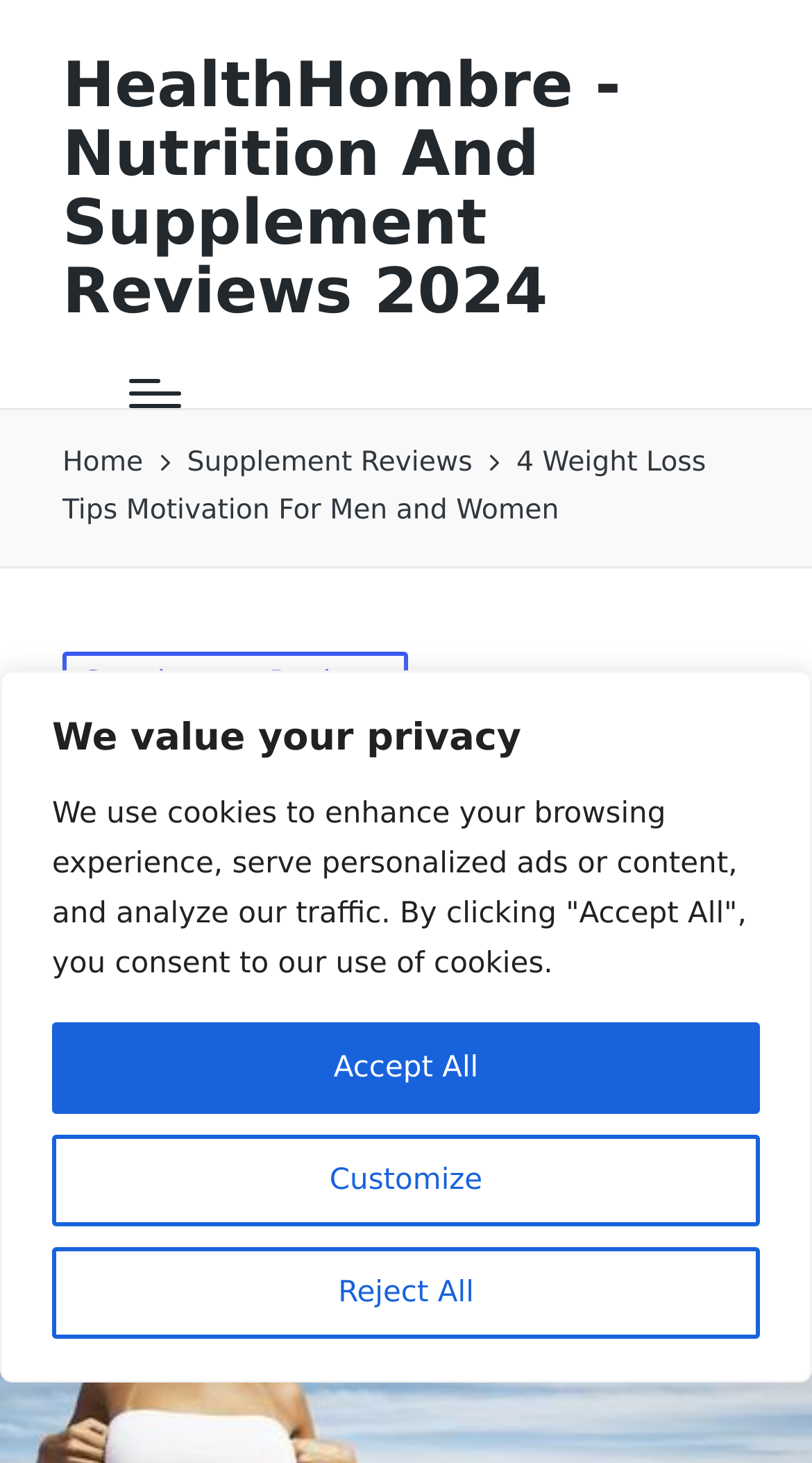Please find the bounding box coordinates of the element that must be clicked to perform the given instruction: "go to home page". The coordinates should be four float numbers from 0 to 1, i.e., [left, top, right, bottom].

[0.077, 0.302, 0.176, 0.334]